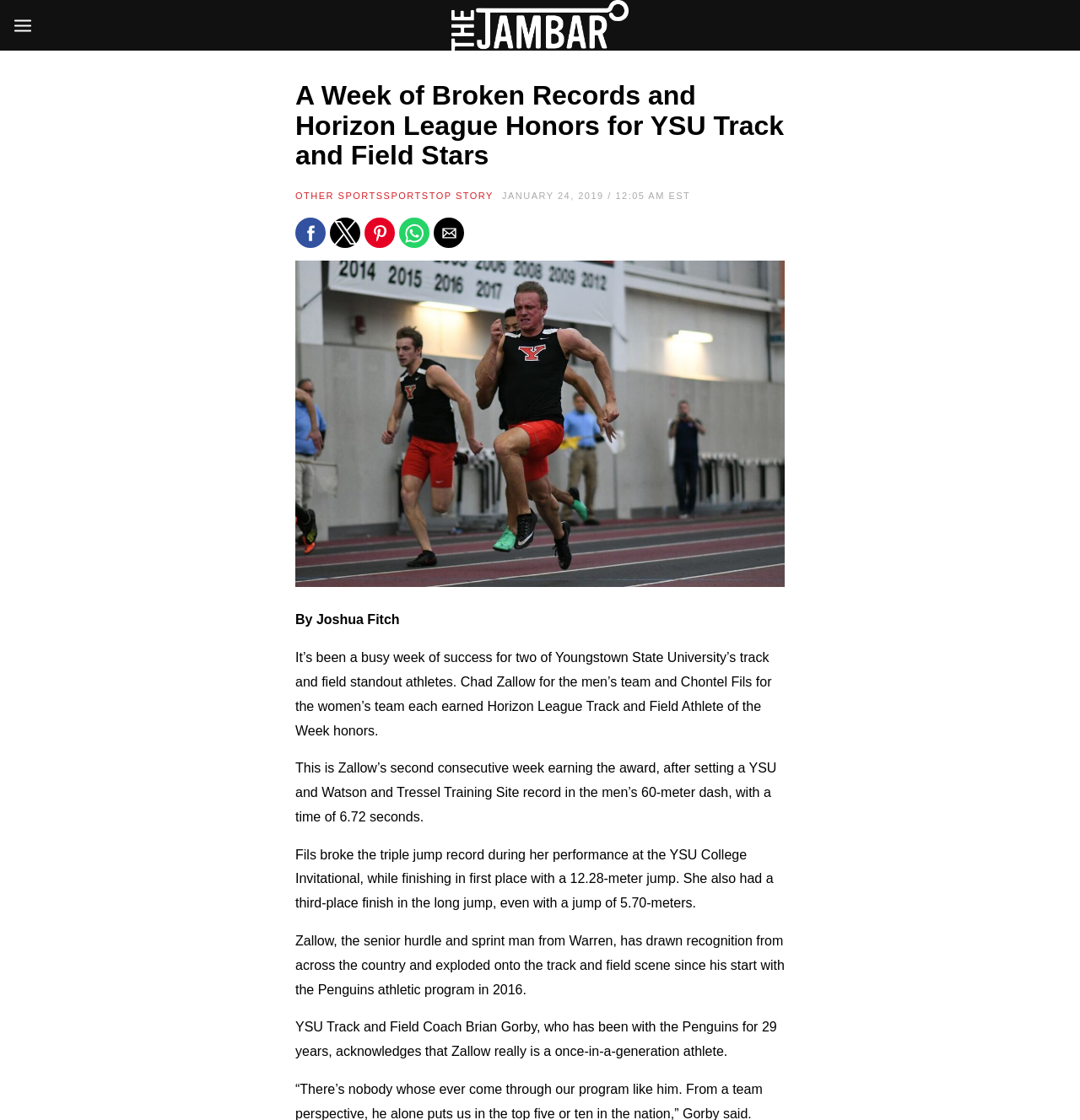Use the details in the image to answer the question thoroughly: 
What is the record time set by Chad Zallow?

According to the article, Chad Zallow set a YSU and Watson and Tressel Training Site record in the men’s 60-meter dash with a time of 6.72 seconds.